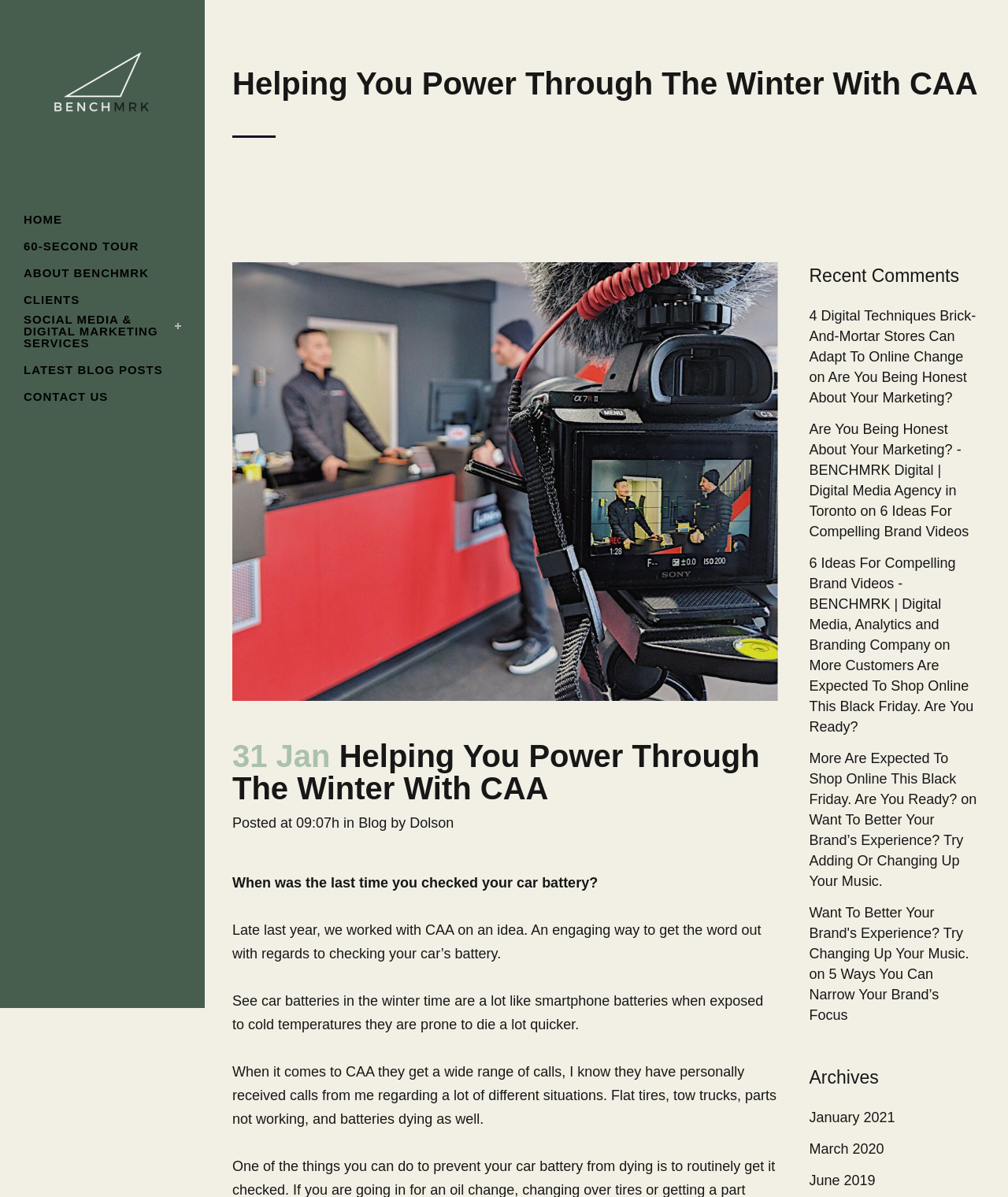Identify the bounding box coordinates for the UI element that matches this description: "Dolson".

[0.406, 0.681, 0.45, 0.694]